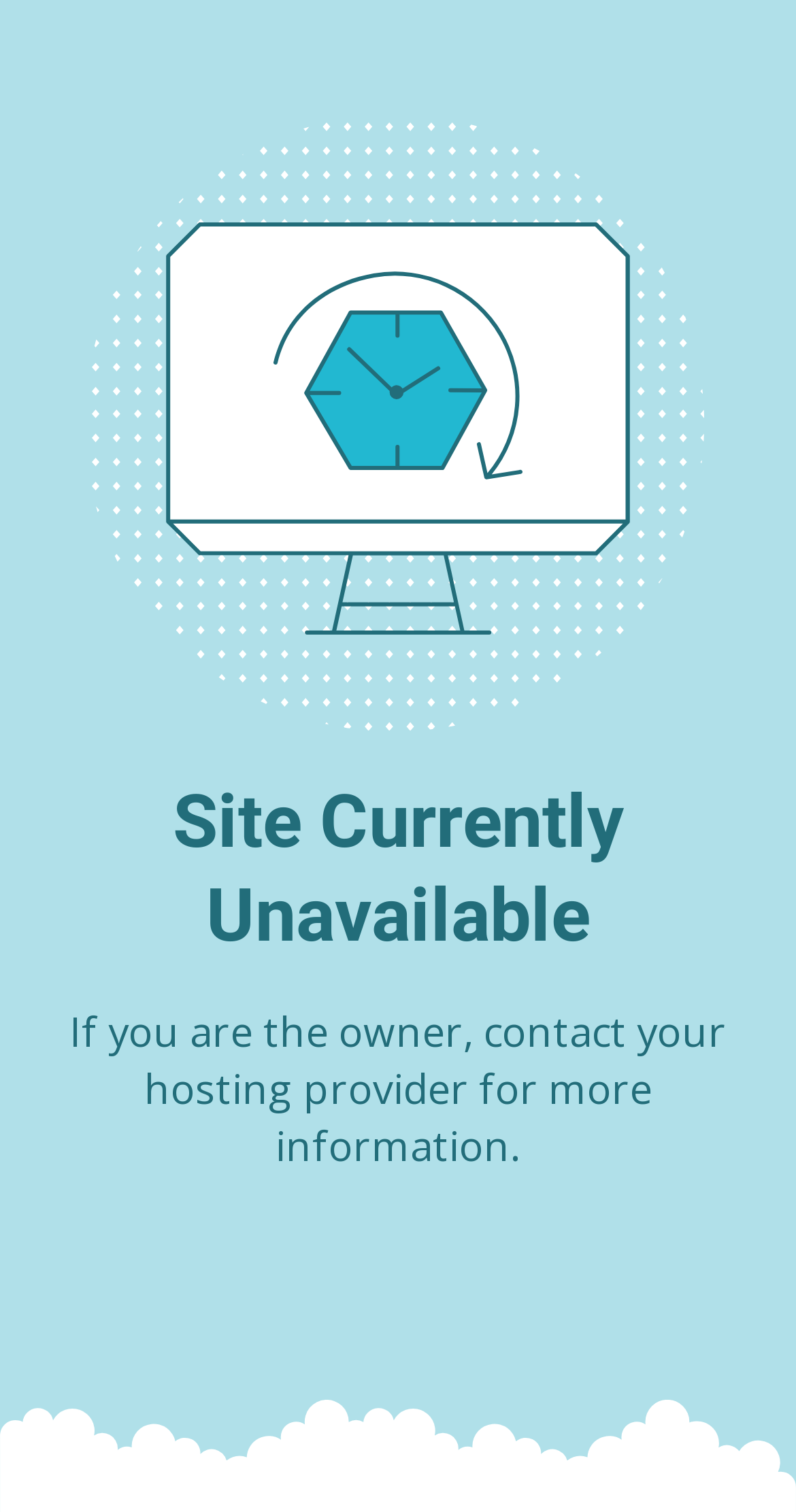Locate the headline of the webpage and generate its content.

Site Currently Unavailable